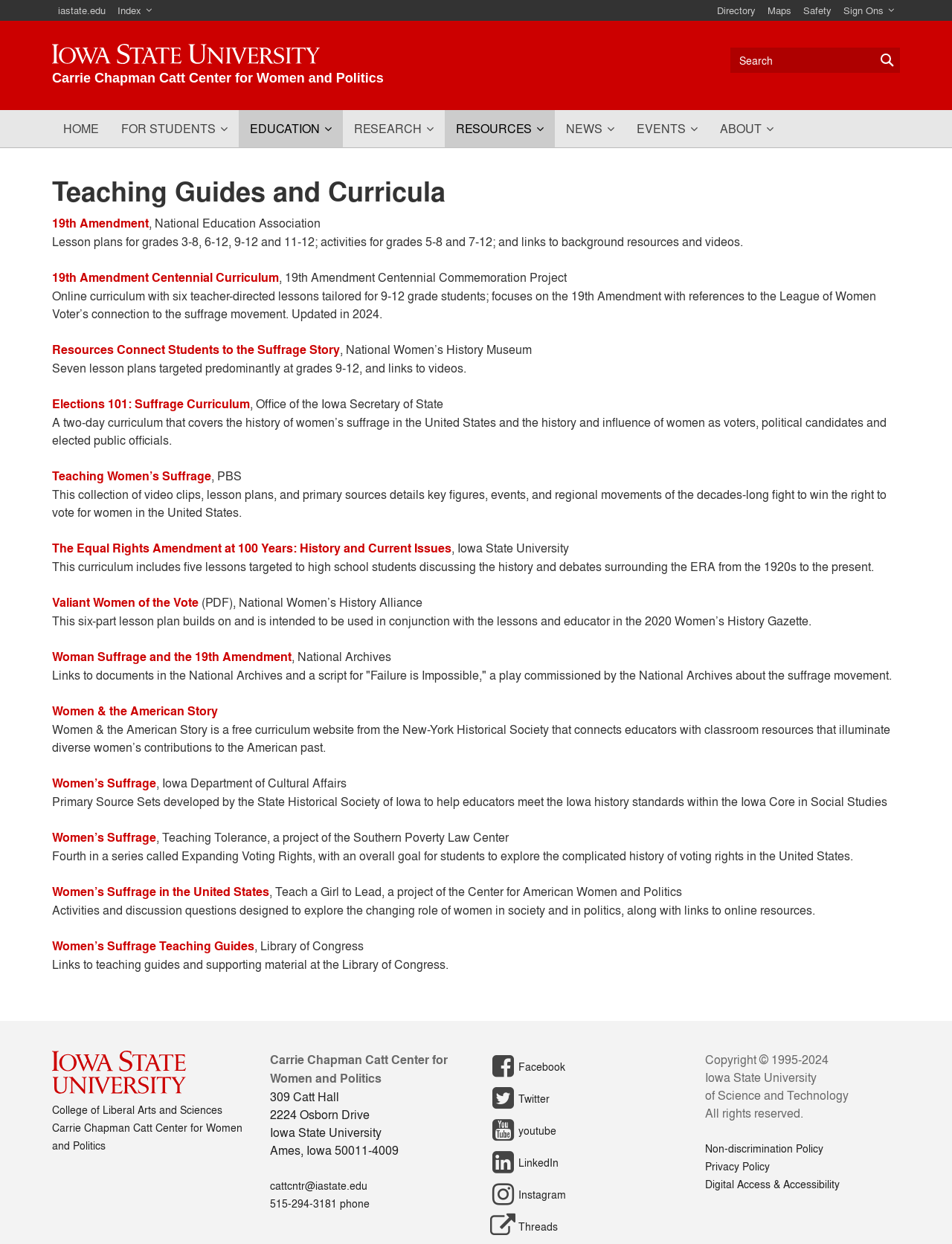Articulate a detailed summary of the webpage's content and design.

This webpage is dedicated to teaching guides and curricula related to the 19th Amendment and women's suffrage. At the top, there is a navigation menu with links to various sections, including "Home", "For Students", "Education", "Research", "Resources", "News", "Events", and "About". Below the navigation menu, there is a main section with a heading "Teaching Guides and Curricula" and a brief introduction to the 19th Amendment and National Education Association.

The main content of the webpage is divided into several sections, each featuring a list of links to teaching guides, curricula, and resources related to women's suffrage. These resources are provided by various organizations, including the National Women's History Museum, PBS, Iowa State University, and the Library of Congress. Each link is accompanied by a brief description of the resource and its target audience.

There are 15 links to teaching guides and curricula, each with a brief summary of the content. The resources cover a range of topics, including the history of women's suffrage, the 19th Amendment, and the role of women in politics. Some resources are targeted towards specific grade levels, such as 9-12 or 3-8.

At the bottom of the webpage, there is a section with links to Iowa State University, the College of Liberal Arts and Sciences, and the Carrie Chapman Catt Center for Women and Politics. There is also a section with contact information, including an address, phone number, and email address. Additionally, there are links to the center's social media profiles, including Facebook, Twitter, YouTube, LinkedIn, Instagram, and Threads. Finally, there is a copyright notice at the very bottom of the webpage.